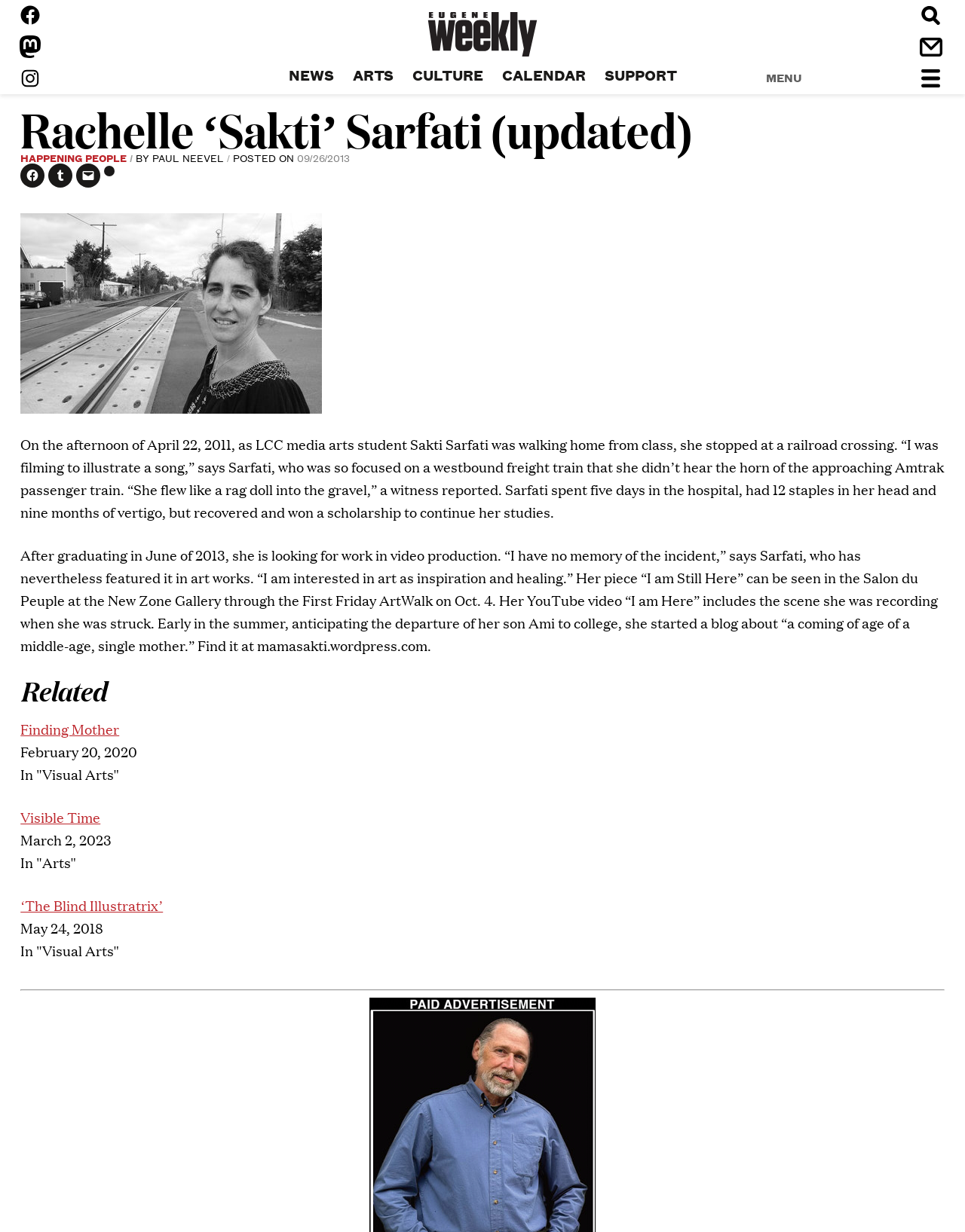Please reply with a single word or brief phrase to the question: 
What is the name of Sakti Sarfati's son?

Ami